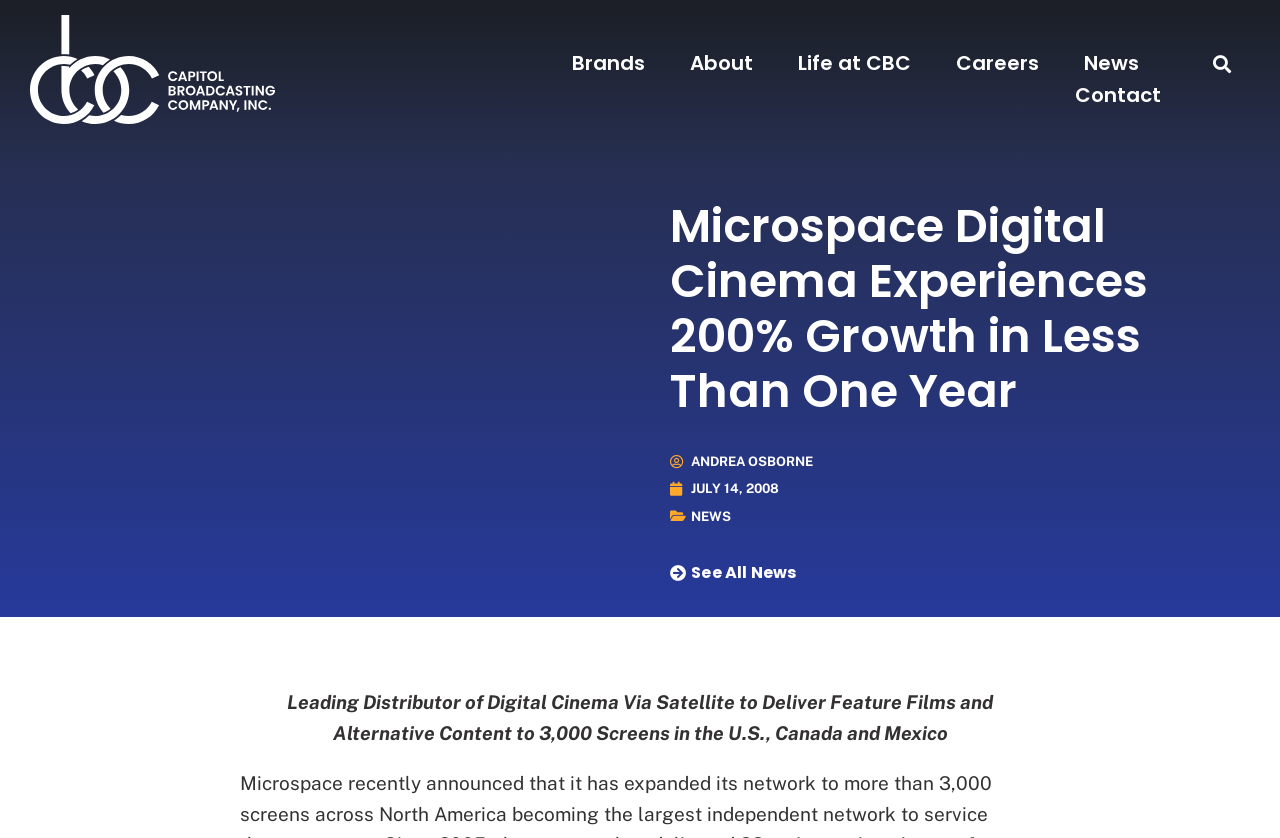Predict the bounding box of the UI element that fits this description: "Careers".

[0.747, 0.057, 0.811, 0.095]